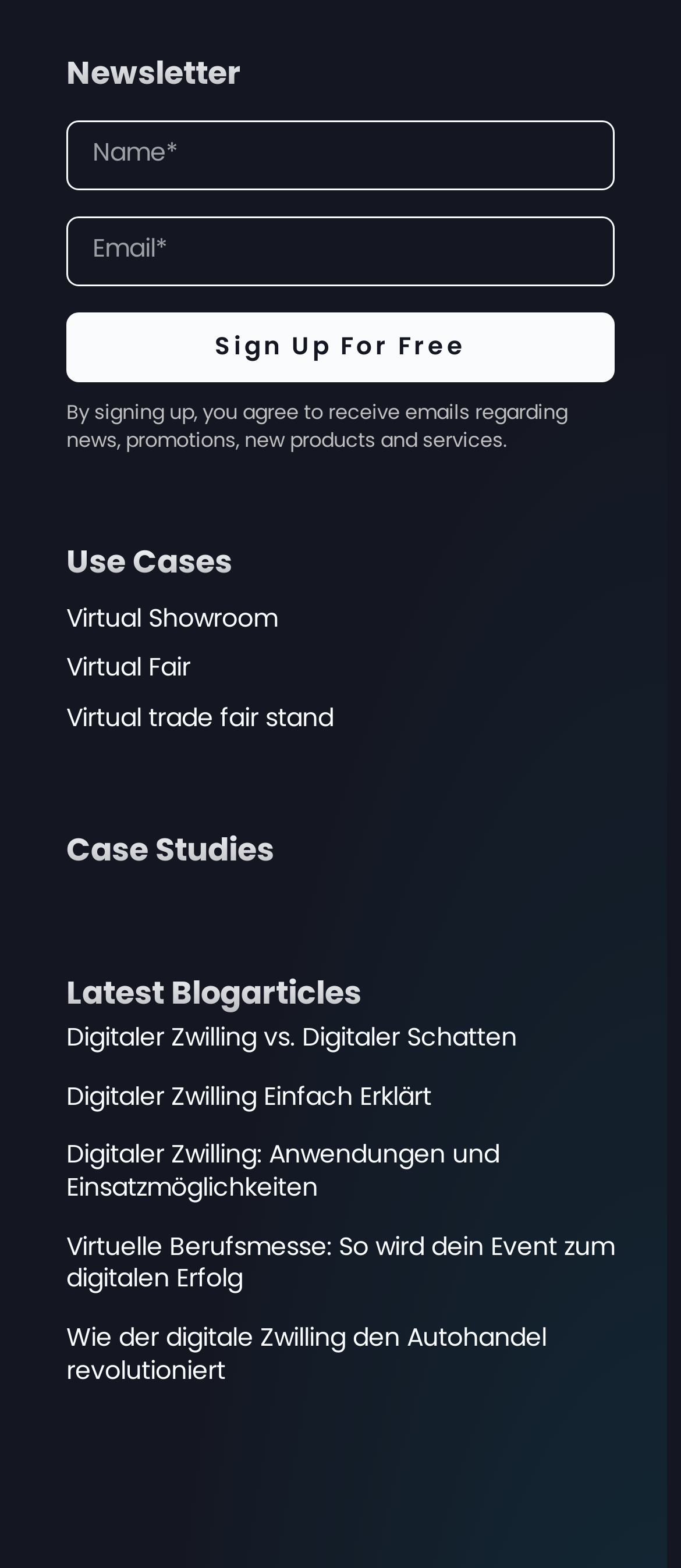Please mark the clickable region by giving the bounding box coordinates needed to complete this instruction: "Sign up for free".

[0.097, 0.199, 0.903, 0.243]